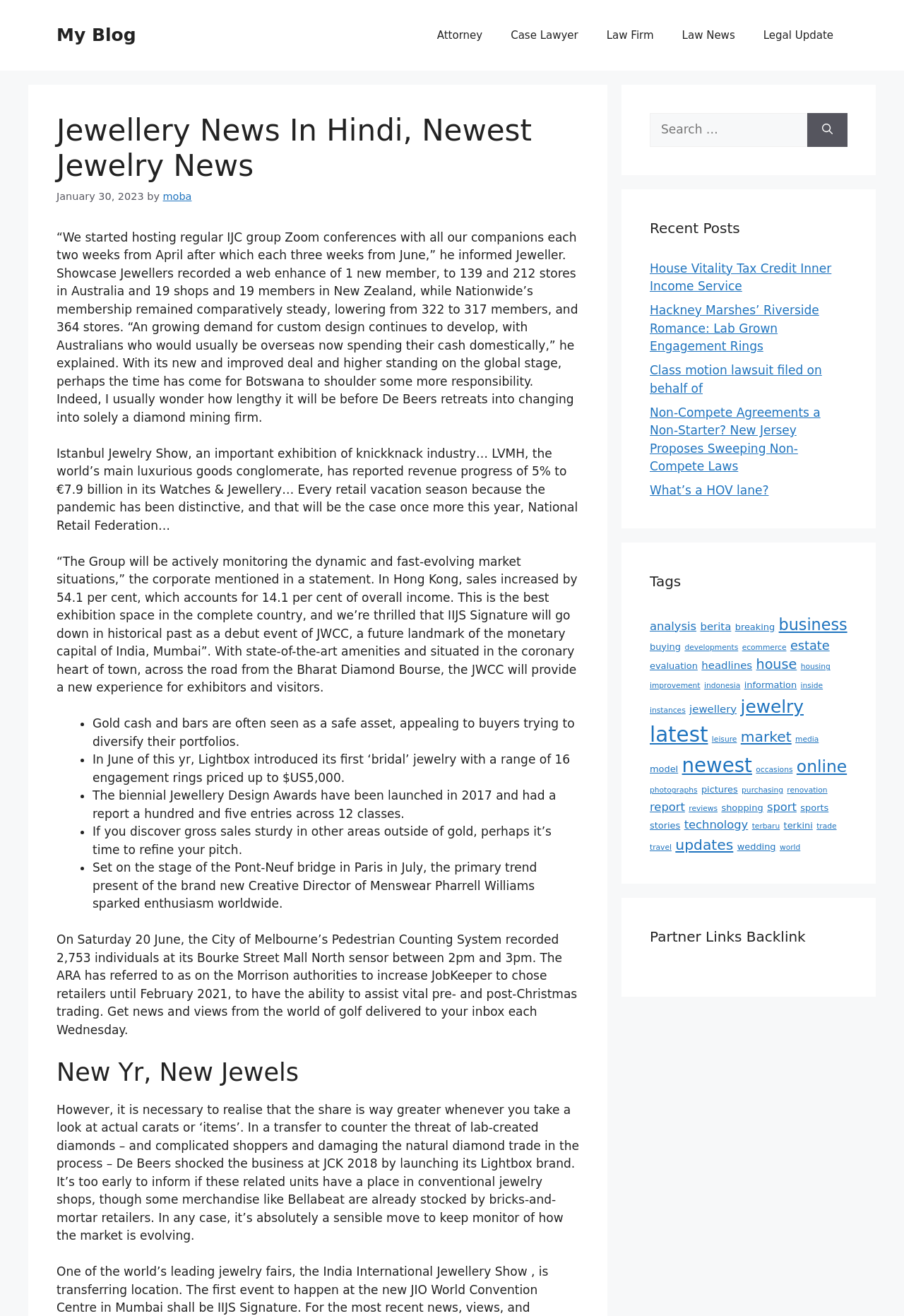Locate the bounding box coordinates of the element I should click to achieve the following instruction: "Click on the 'jewelry' tag".

[0.819, 0.529, 0.889, 0.545]